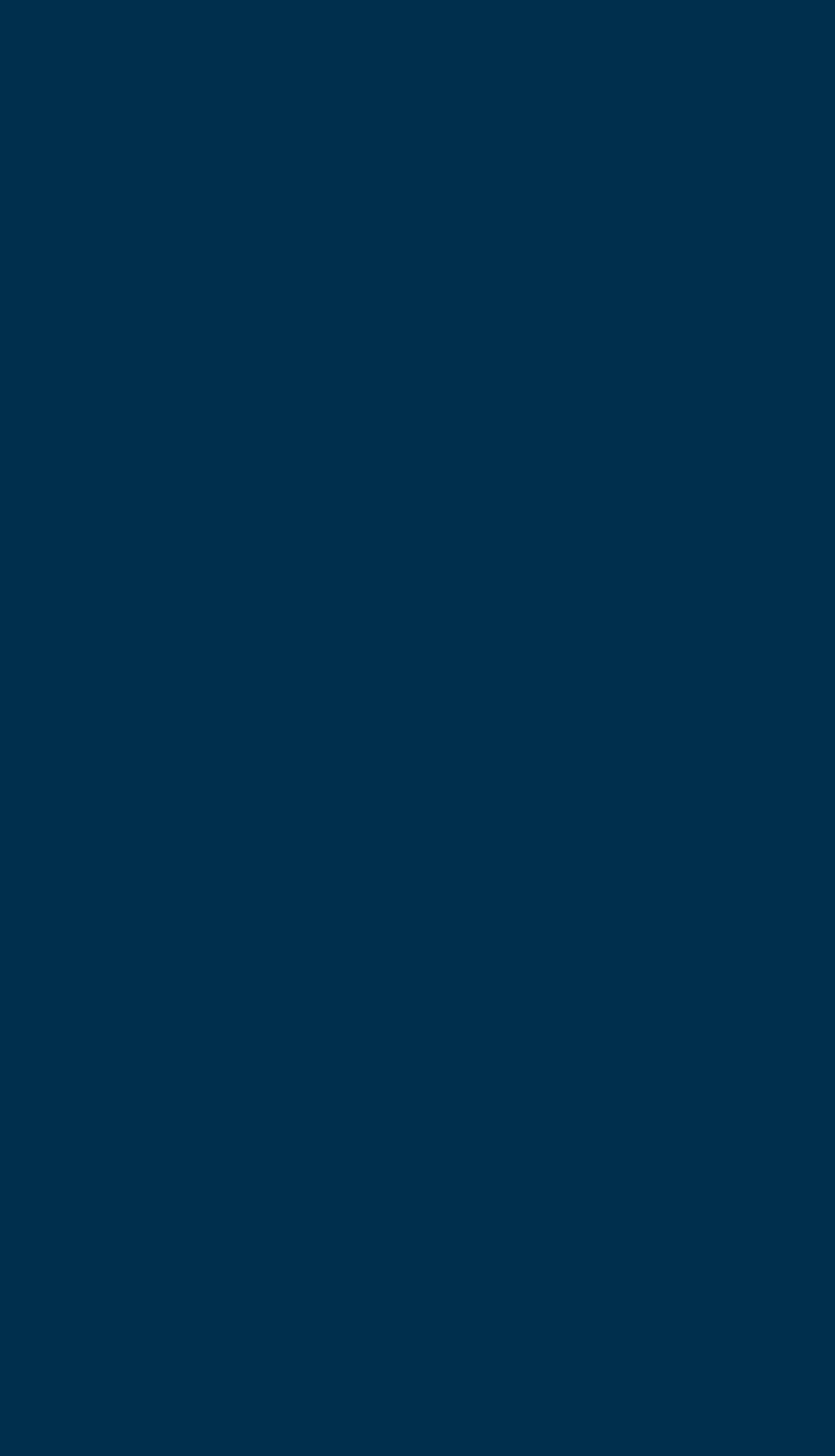Can you specify the bounding box coordinates of the area that needs to be clicked to fulfill the following instruction: "Read the 'Developer onboarding and maximising productivity' article"?

None